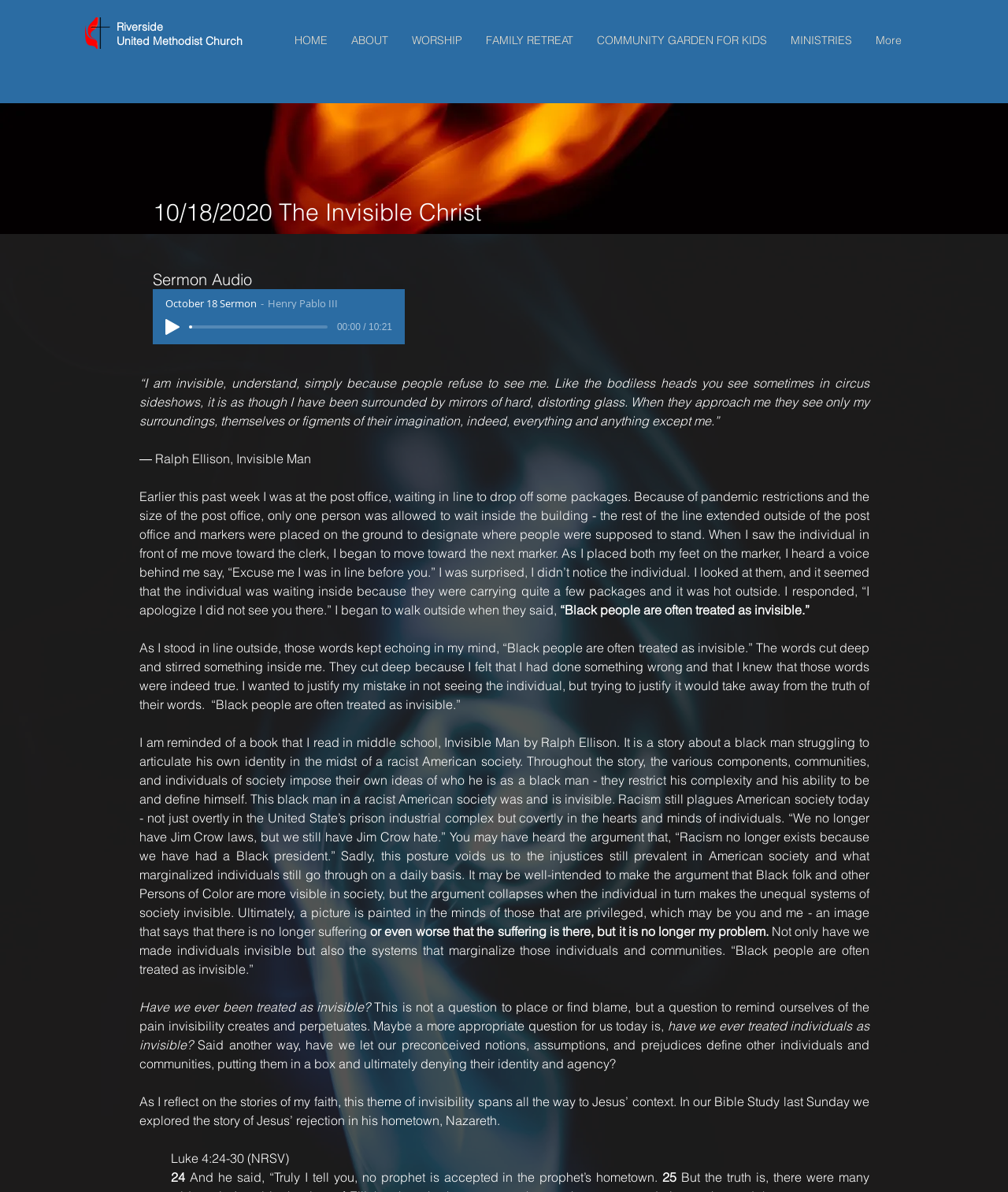Determine the title of the webpage and give its text content.

10/18/2020 The Invisible Christ